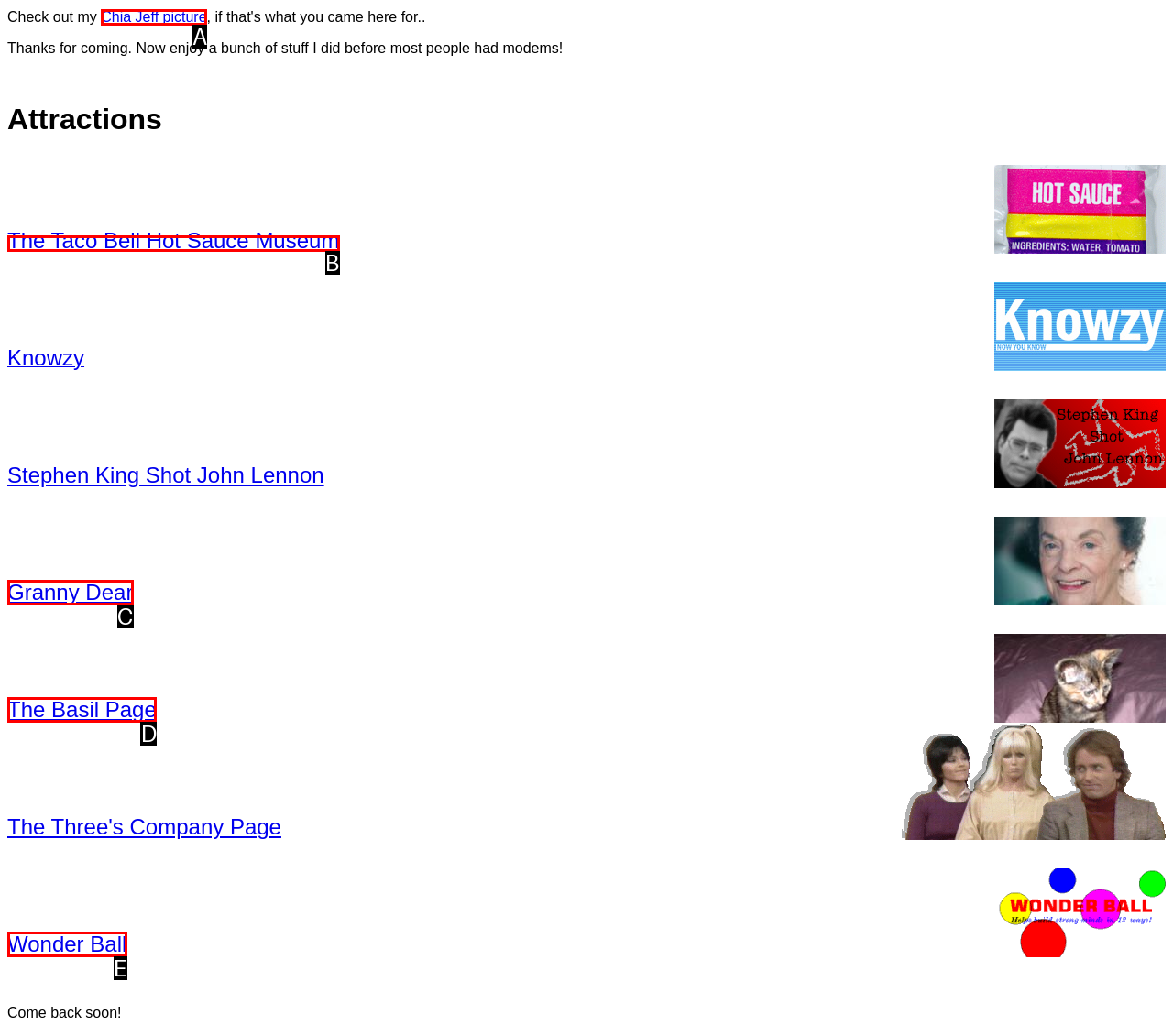Which lettered option matches the following description: Wonder Ball
Provide the letter of the matching option directly.

E